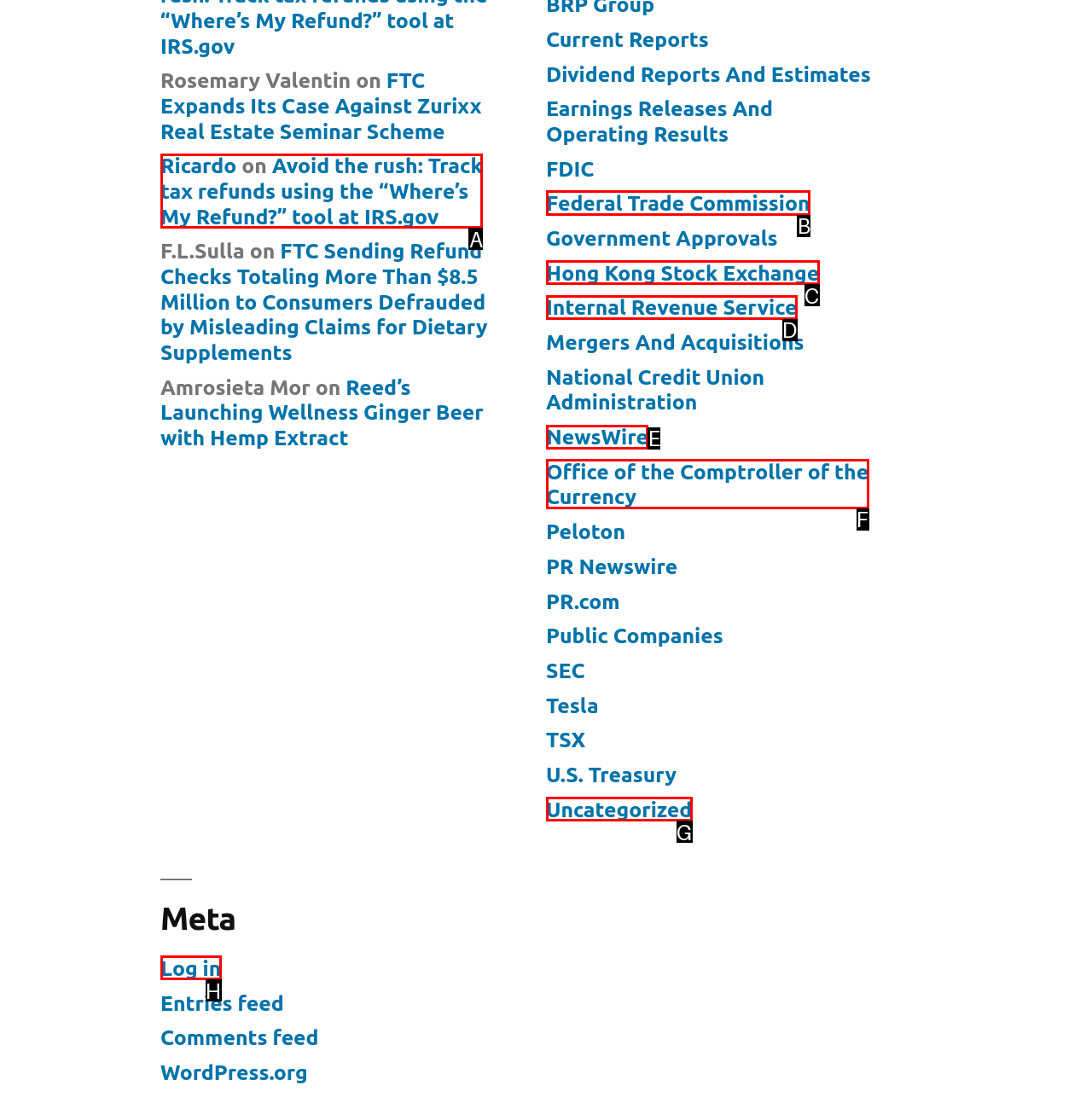Pick the right letter to click to achieve the task: Go to 'Federal Trade Commission'
Answer with the letter of the correct option directly.

B